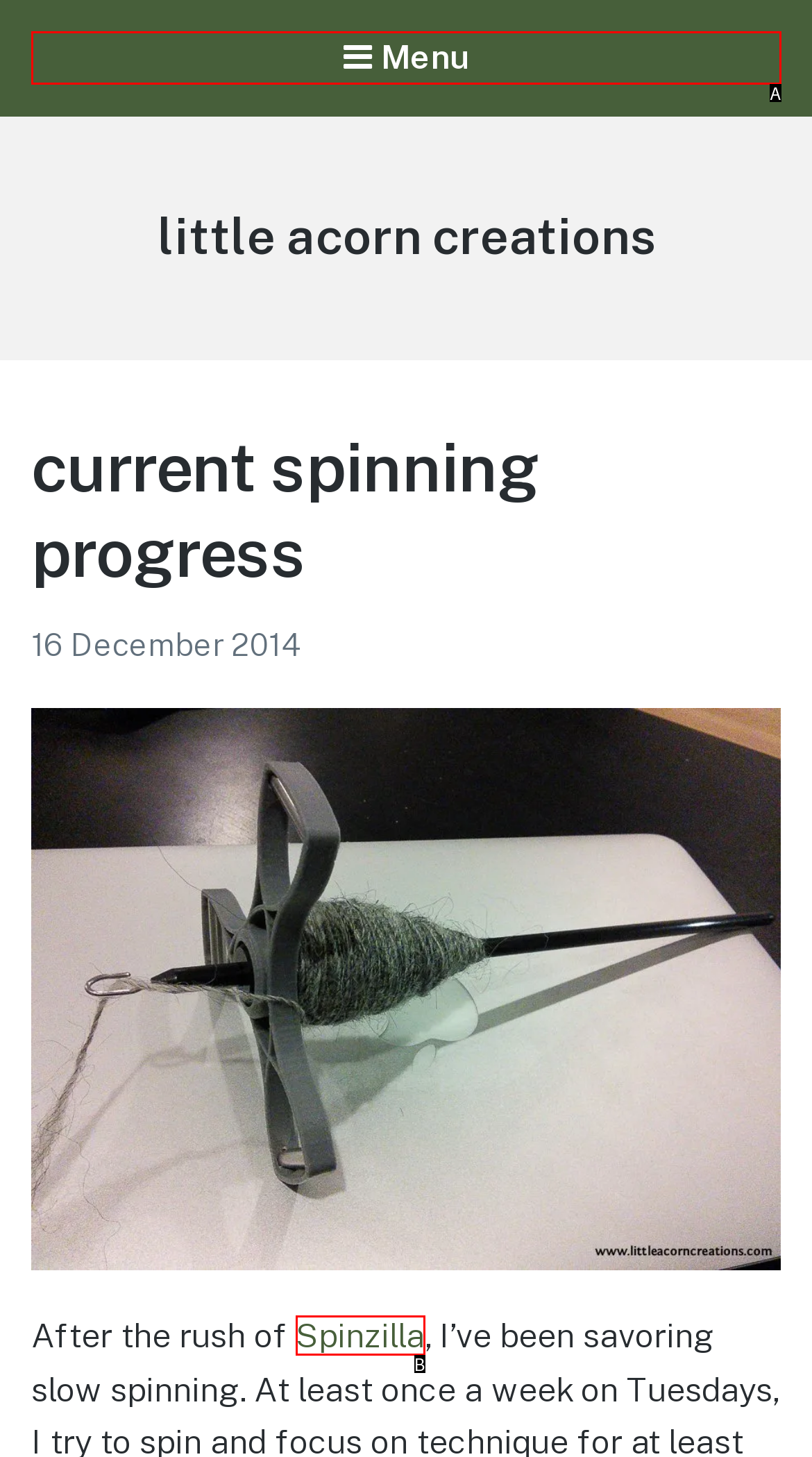Determine the HTML element that best aligns with the description: Menu Close
Answer with the appropriate letter from the listed options.

A